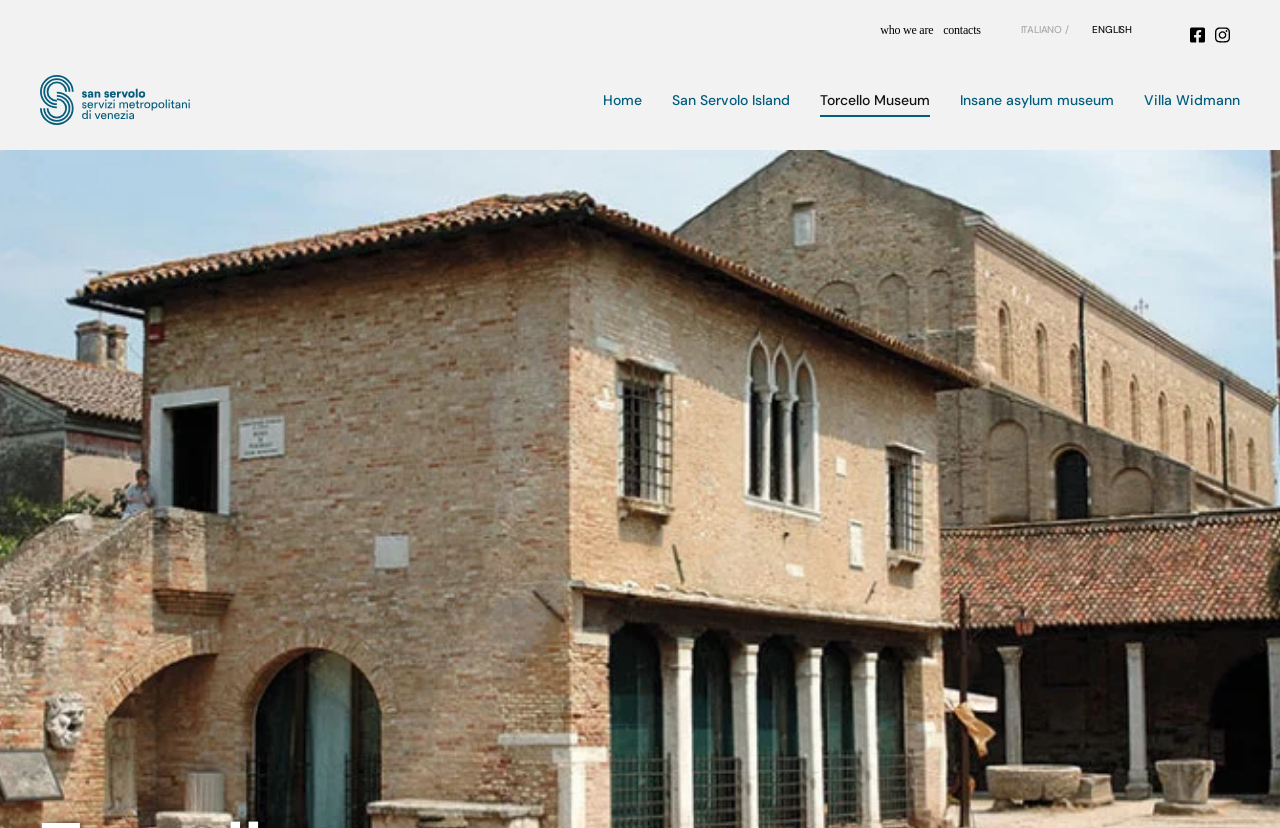Analyze the image and provide a detailed answer to the question: What is the name of the island?

I inferred this answer by looking at the button element 'San Servolo Island' which has a popup menu, indicating that it's a significant location related to the museum.